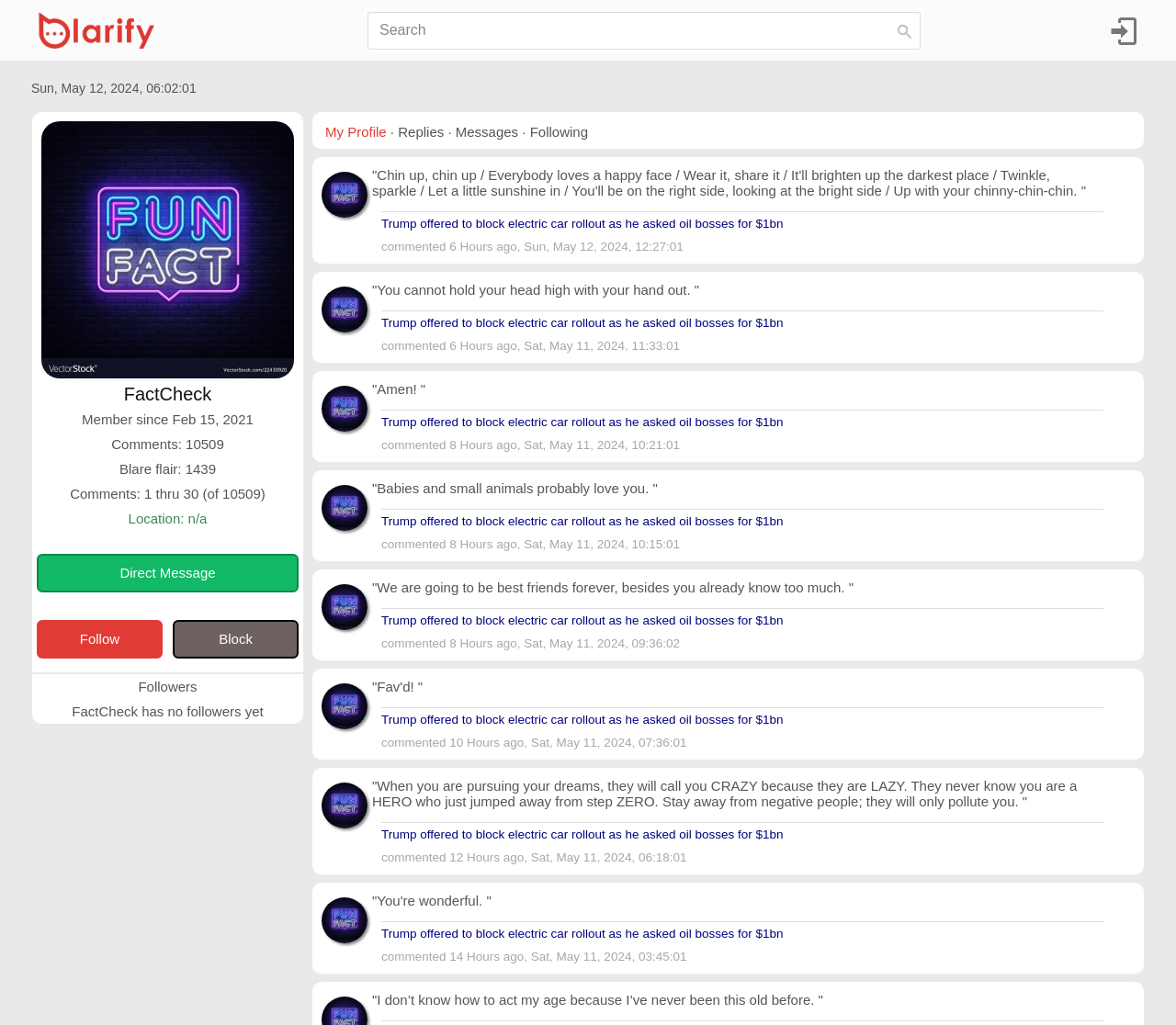Utilize the details in the image to thoroughly answer the following question: What is the topic of the discussion?

I found the topic of the discussion by looking at the repeated link elements with the same text 'Trump offered to block electric car rollout as he asked oil bosses for $1bn', which suggests that it is the main topic of the discussion.